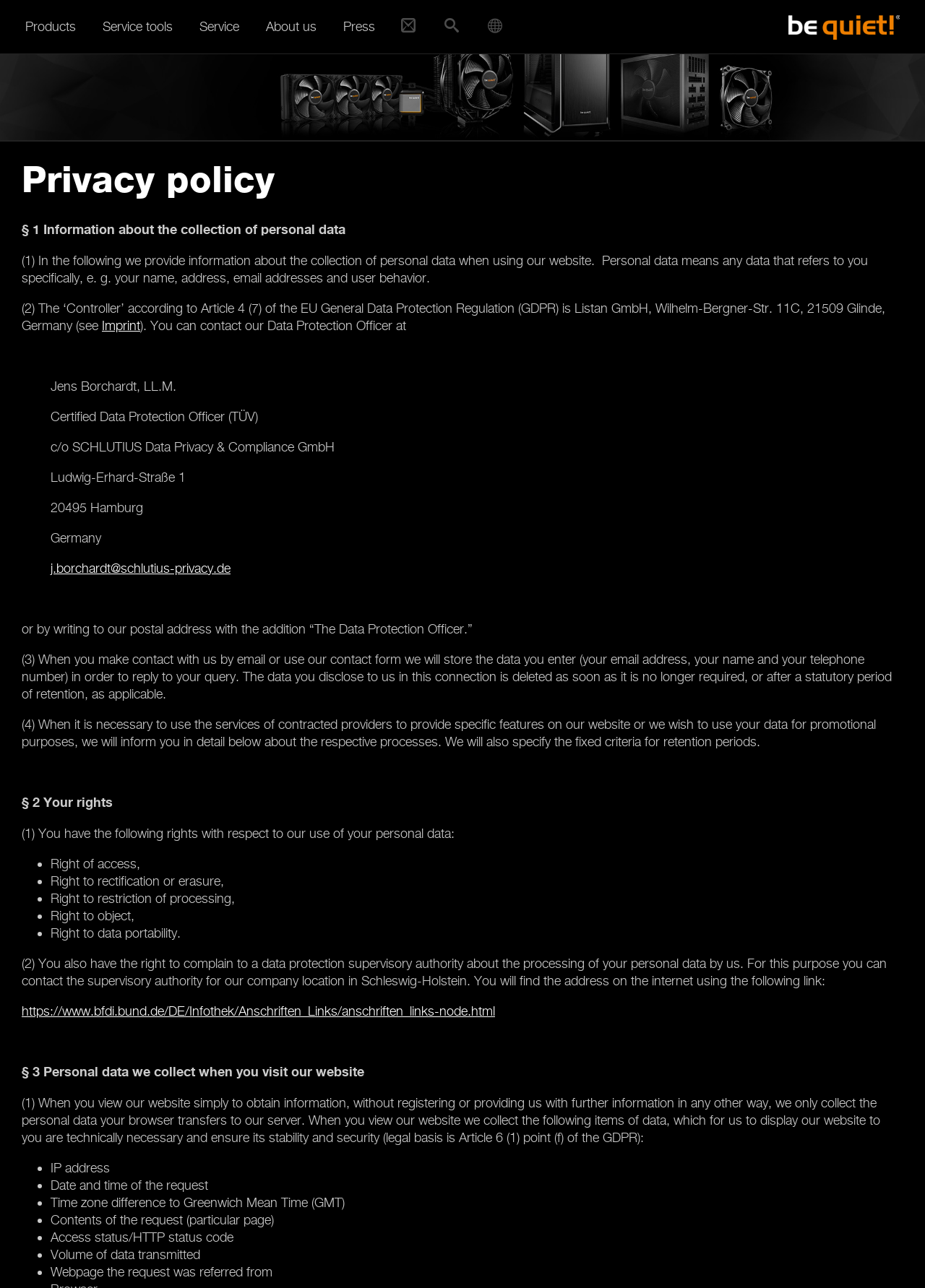Please specify the bounding box coordinates in the format (top-left x, top-left y, bottom-right x, bottom-right y), with all values as floating point numbers between 0 and 1. Identify the bounding box of the UI element described by: https://www.bfdi.bund.de/DE/Infothek/Anschriften_Links/anschriften_links-node.html

[0.023, 0.779, 0.535, 0.791]